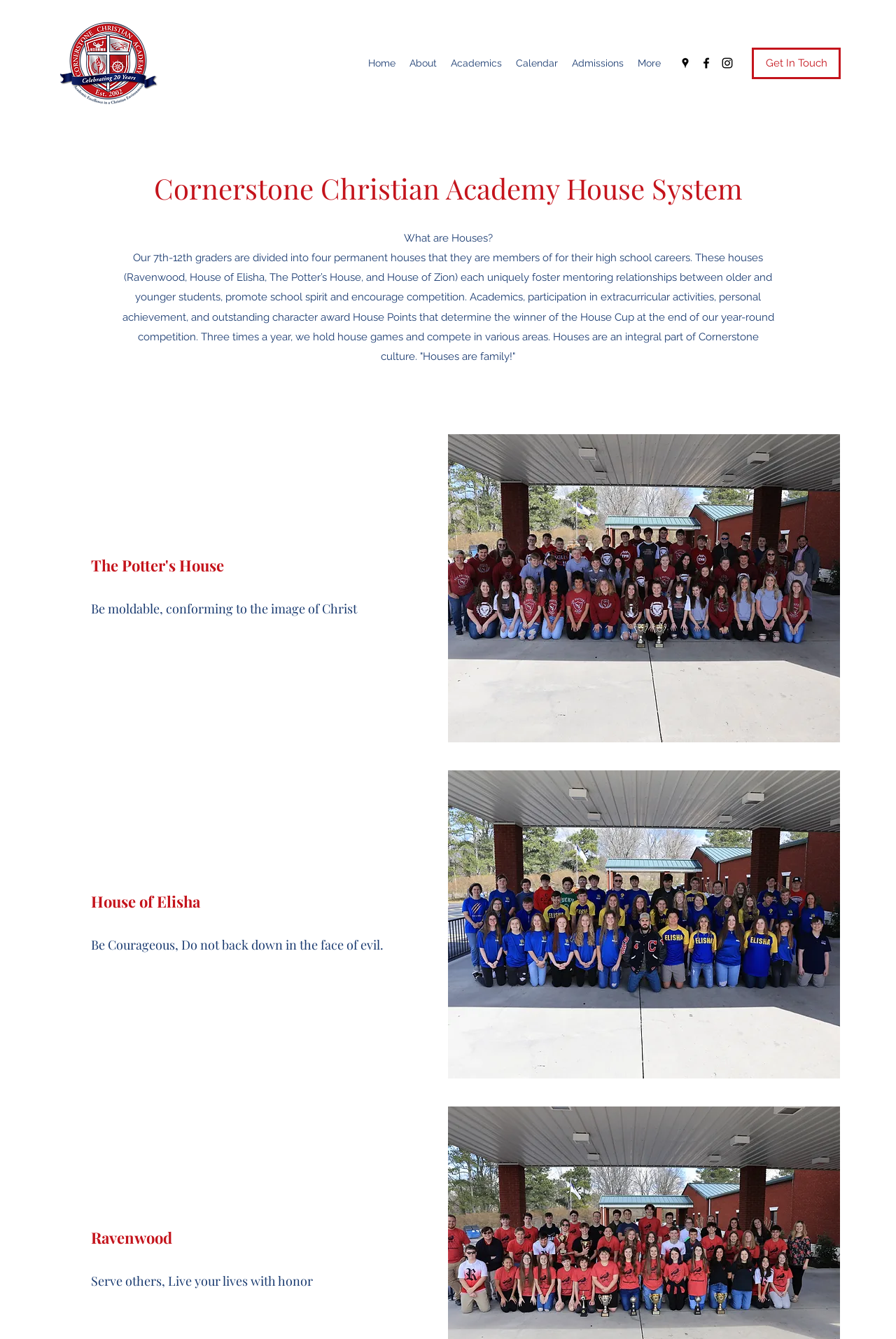Please identify the bounding box coordinates of the clickable area that will fulfill the following instruction: "Get in touch with the academy". The coordinates should be in the format of four float numbers between 0 and 1, i.e., [left, top, right, bottom].

[0.839, 0.036, 0.938, 0.059]